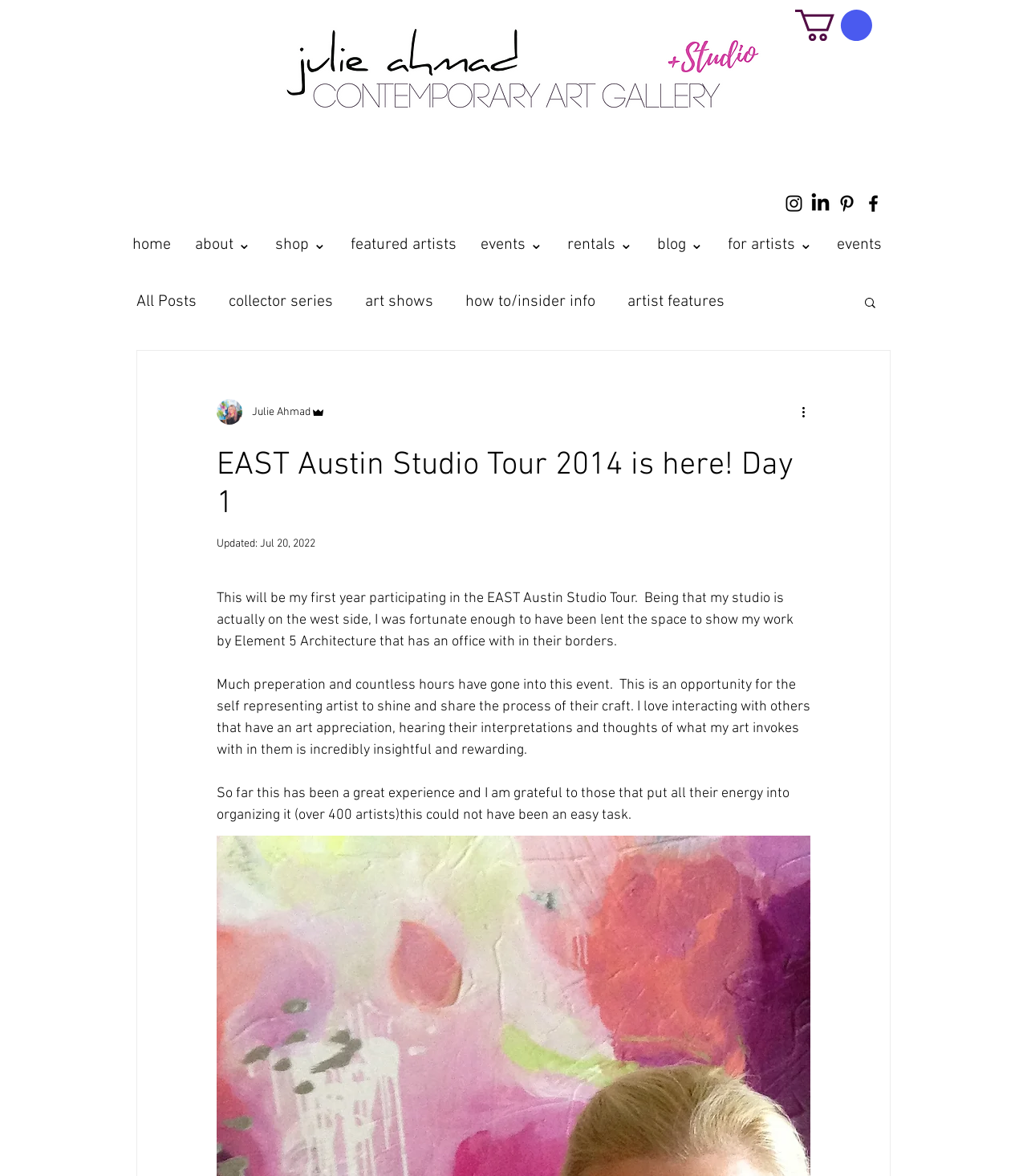Please find and report the bounding box coordinates of the element to click in order to perform the following action: "View the 'featured artists' page". The coordinates should be expressed as four float numbers between 0 and 1, in the format [left, top, right, bottom].

[0.33, 0.192, 0.456, 0.225]